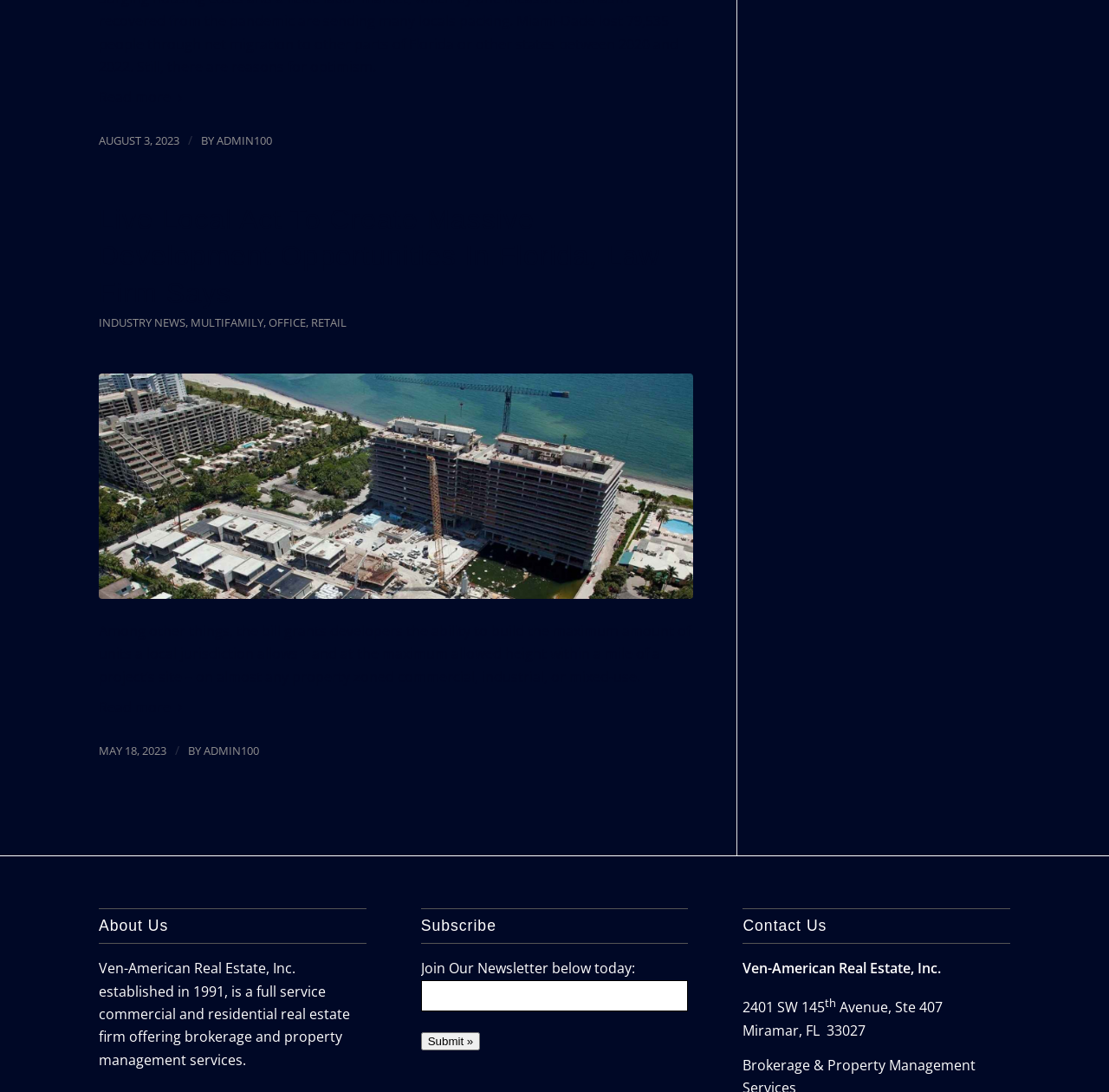Based on the description "admin100", find the bounding box of the specified UI element.

[0.184, 0.68, 0.234, 0.694]